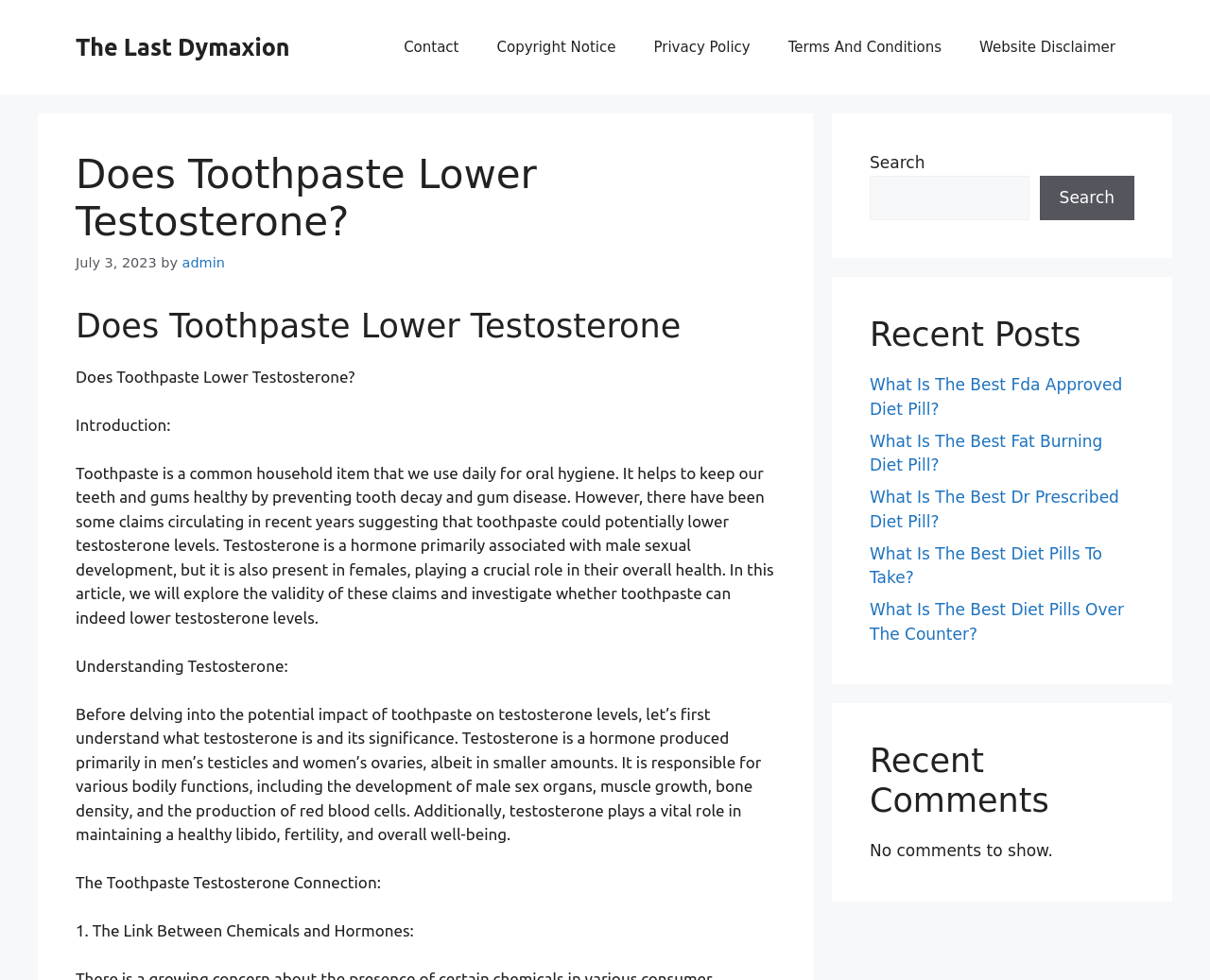Please find the bounding box coordinates of the element that must be clicked to perform the given instruction: "Go to Contact page". The coordinates should be four float numbers from 0 to 1, i.e., [left, top, right, bottom].

[0.318, 0.019, 0.395, 0.077]